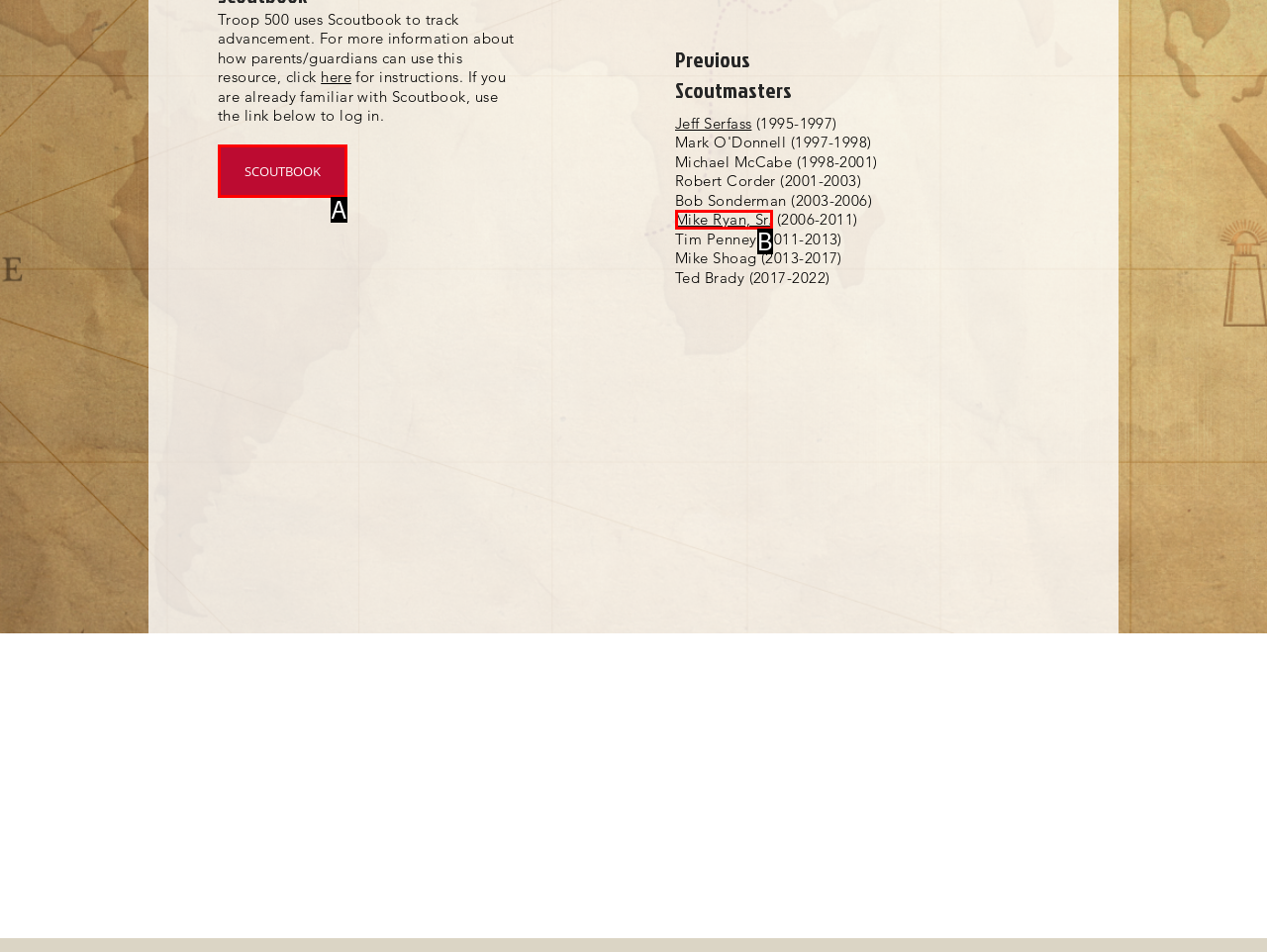With the provided description: SCOUTBOOK, select the most suitable HTML element. Respond with the letter of the selected option.

A